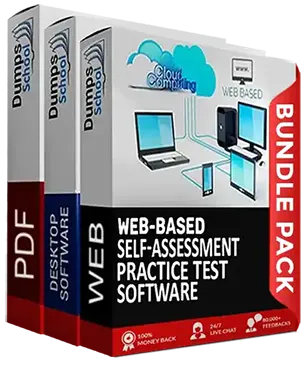How many product formats are available?
Answer the question in as much detail as possible.

The products are labeled as 'PDF', 'Desktop Software', and 'Web-Based Self-Assessment Practice Test Software', indicating that there are three different product formats for exam preparation.